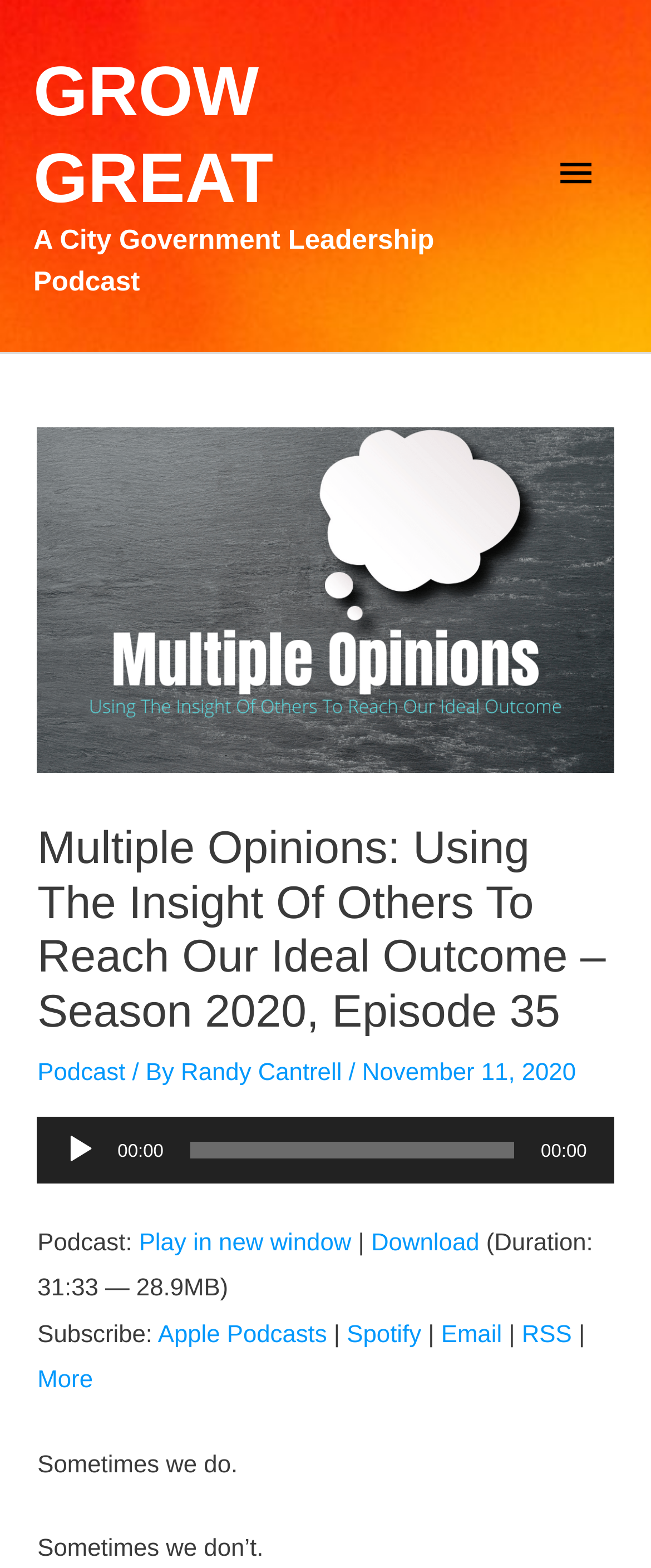Please locate the clickable area by providing the bounding box coordinates to follow this instruction: "Click the 'Main Menu' button".

[0.821, 0.084, 0.949, 0.14]